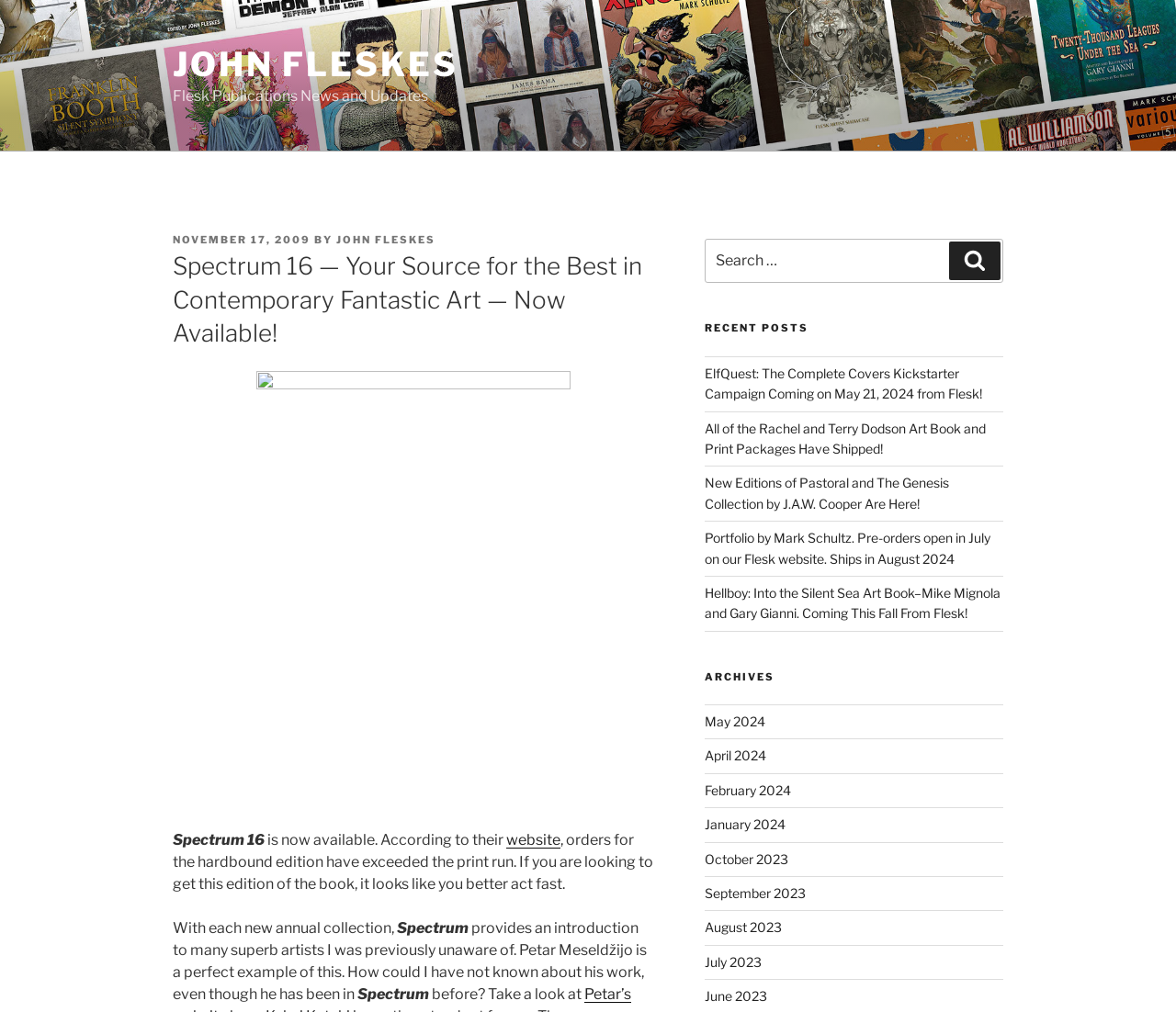Can you locate the main headline on this webpage and provide its text content?

Spectrum 16 — Your Source for the Best in Contemporary Fantastic Art — Now Available!